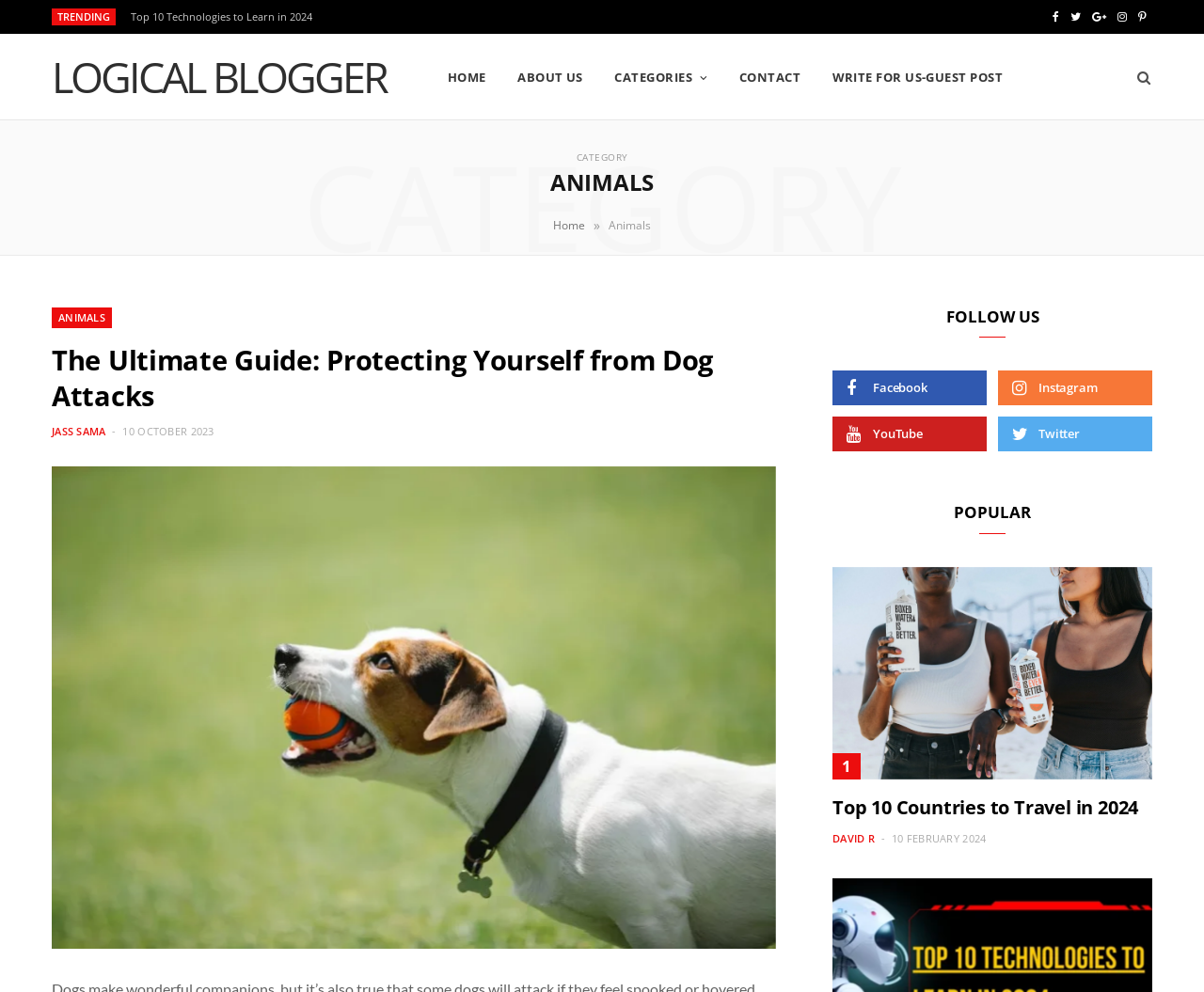Specify the bounding box coordinates of the element's area that should be clicked to execute the given instruction: "Read the article 'The Ultimate Guide: Protecting Yourself from Dog Attacks'". The coordinates should be four float numbers between 0 and 1, i.e., [left, top, right, bottom].

[0.043, 0.345, 0.645, 0.417]